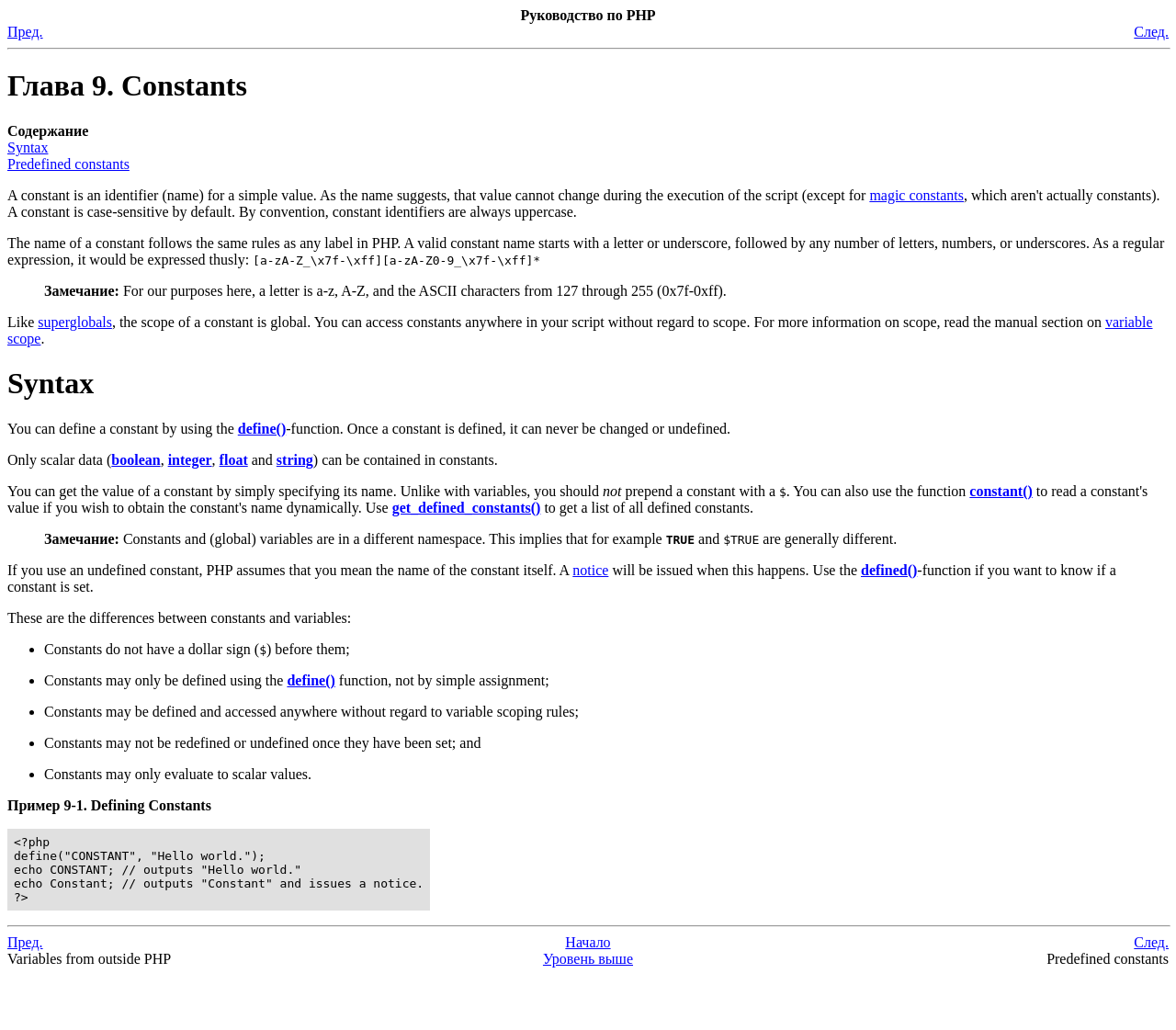Give a full account of the webpage's elements and their arrangement.

This webpage is about PHP constants. At the top, there is a header navigation table with links to "Руководство по PHP" (PHP Guide), "Пред." (Previous), and "След." (Next). Below the navigation table, there is a horizontal separator.

The main content of the page is divided into sections. The first section is a heading "Глава 9. Constants" (Chapter 9. Constants). Below the heading, there is a description list with terms "Содержание" (Contents), "Syntax", and "Predefined constants", each with a link.

The next section explains what a constant is, stating that it is an identifier for a simple value that cannot change during script execution. The text also explains the rules for naming constants, including a regular expression.

Following this, there is a blockquote with a note about what constitutes a letter in PHP. The note explains that a letter includes ASCII characters from 127 through 255.

The page then discusses the scope of constants, stating that they are global and can be accessed anywhere in the script without regard to scope. There is also a link to the manual section on variable scope.

The next section is headed "Syntax" and explains how to define a constant using the `define()` function. It also states that once a constant is defined, it cannot be changed or undefined.

The page then lists the types of data that can be contained in constants, including boolean, integer, float, and string. It also explains how to get the value of a constant and notes that constants are in a different namespace than variables.

There is another blockquote with a note about the difference between constants and variables, including the fact that `TRUE` and `$TRUE` are generally different.

The page then discusses what happens when an undefined constant is used, stating that PHP assumes the name of the constant itself and issues a notice. It also explains how to use the `defined()` function to check if a constant is set.

The final section lists the differences between constants and variables, including the fact that constants do not have a dollar sign, can only be defined using the `define()` function, and may not be redefined or undefined once set. There is also an example code block that demonstrates defining and using a constant.